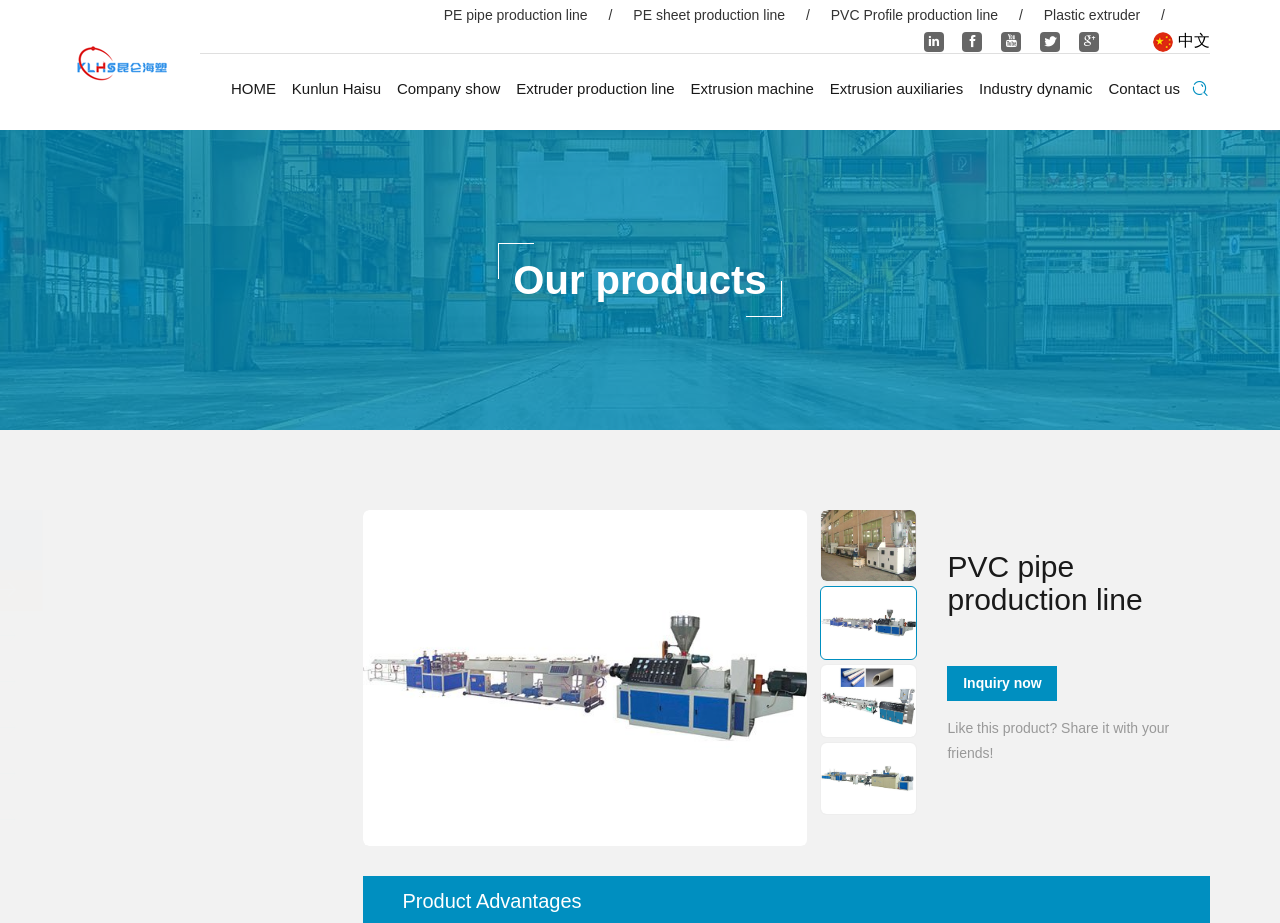Detail the various sections and features present on the webpage.

The webpage is about Qingdao Kunlun Haisu, a company that specializes in plastic pipe production lines and plate production lines. At the top of the page, there is a logo with a linked image and a linked text "PVC PIPE PRODUCTION LINE". Below the logo, there are several navigation links, including "HOME", "Kunlun Haisu", "Company show", and others, which are aligned horizontally across the top of the page.

On the left side of the page, there is a vertical menu with links to different product categories, including "Pipe production line", "Sheet production line", "Plate production line", and "Profile production line". Each link has a small icon next to it.

In the main content area, there is a heading "Our products" followed by a section with several images, which are arranged in a grid layout. The images are likely showcasing the company's products.

Below the image section, there is a heading "PVC pipe production line" followed by a link to "Inquiry now" and a static text "Like this product? Share it with your friends!". This section is likely promoting the company's PVC pipe production line product.

At the bottom of the page, there are several social media links, represented by icons, and a link to switch the language to Chinese.

Overall, the webpage is a product showcase page for Qingdao Kunlun Haisu, highlighting their plastic pipe production lines and plate production lines, with a focus on promoting their products and providing easy navigation to different product categories.